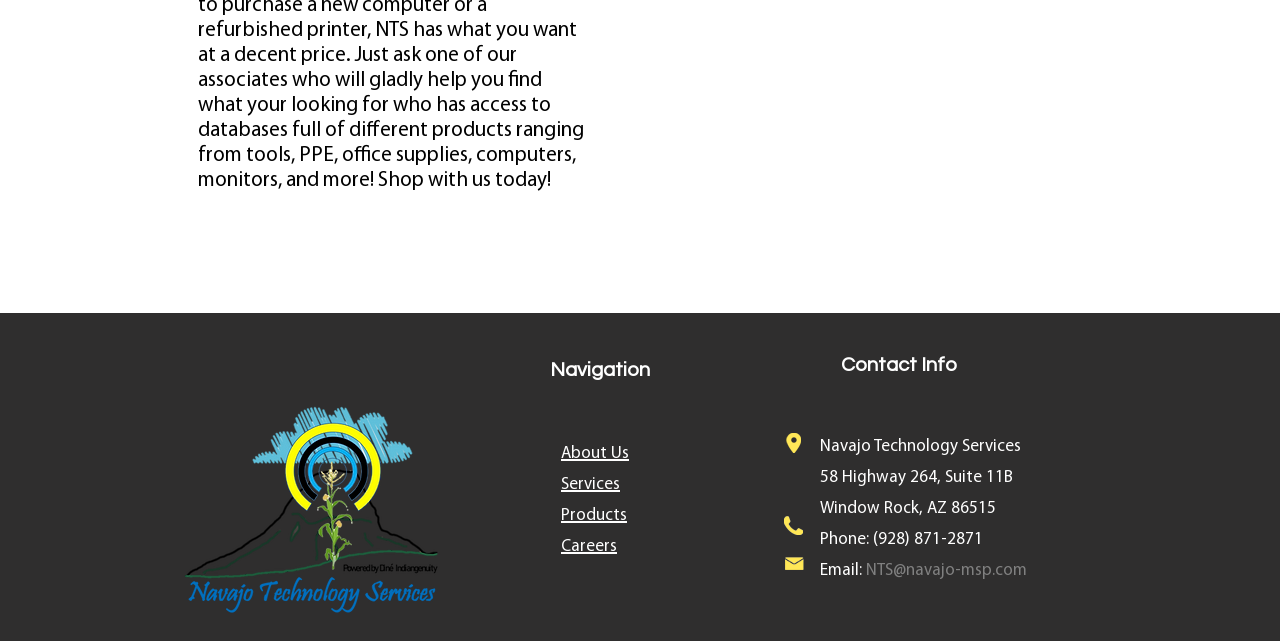What is the phone number?
Answer with a single word or phrase by referring to the visual content.

(928) 871-2871